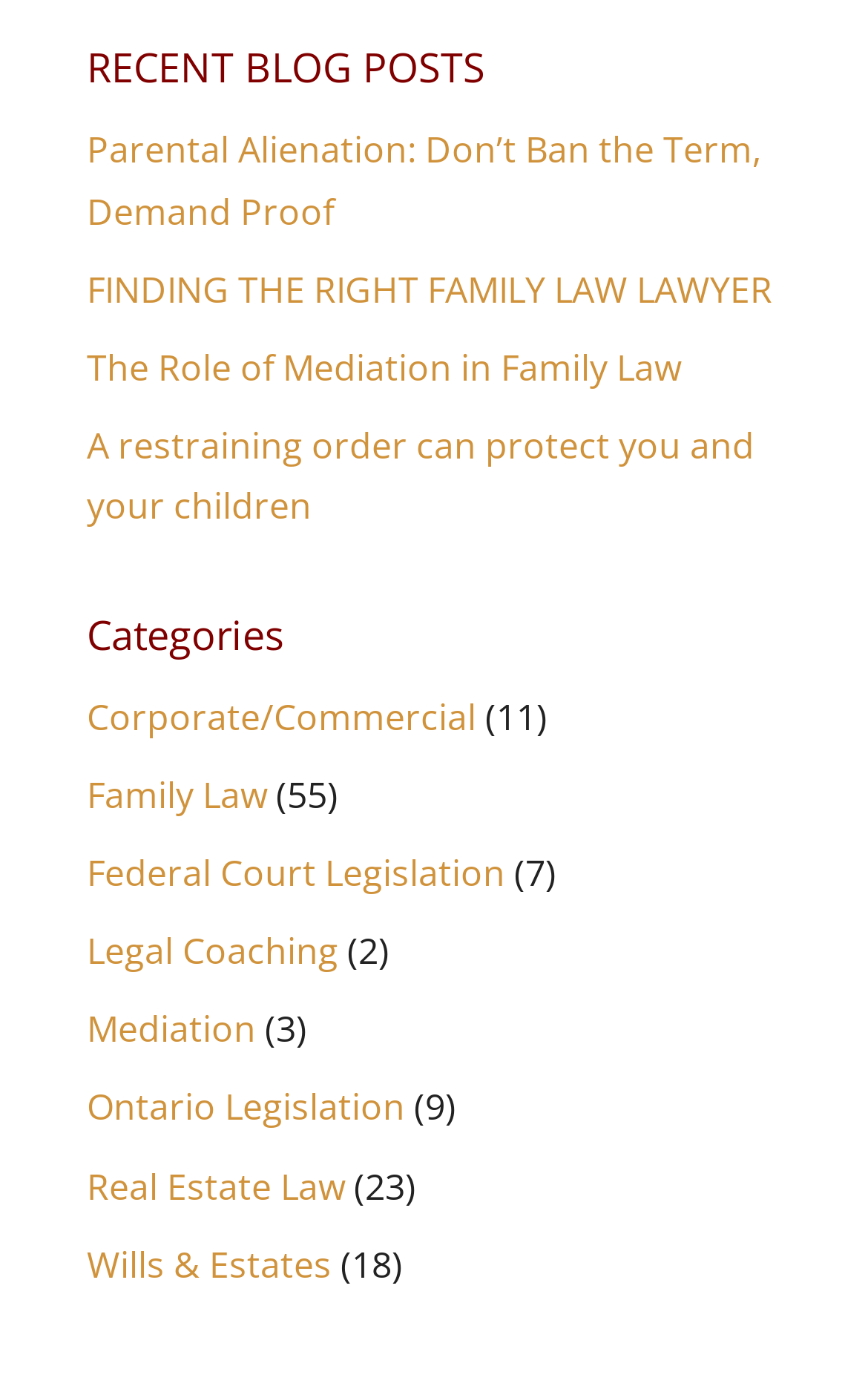Provide the bounding box coordinates of the HTML element this sentence describes: "Legal Coaching".

[0.1, 0.665, 0.39, 0.701]